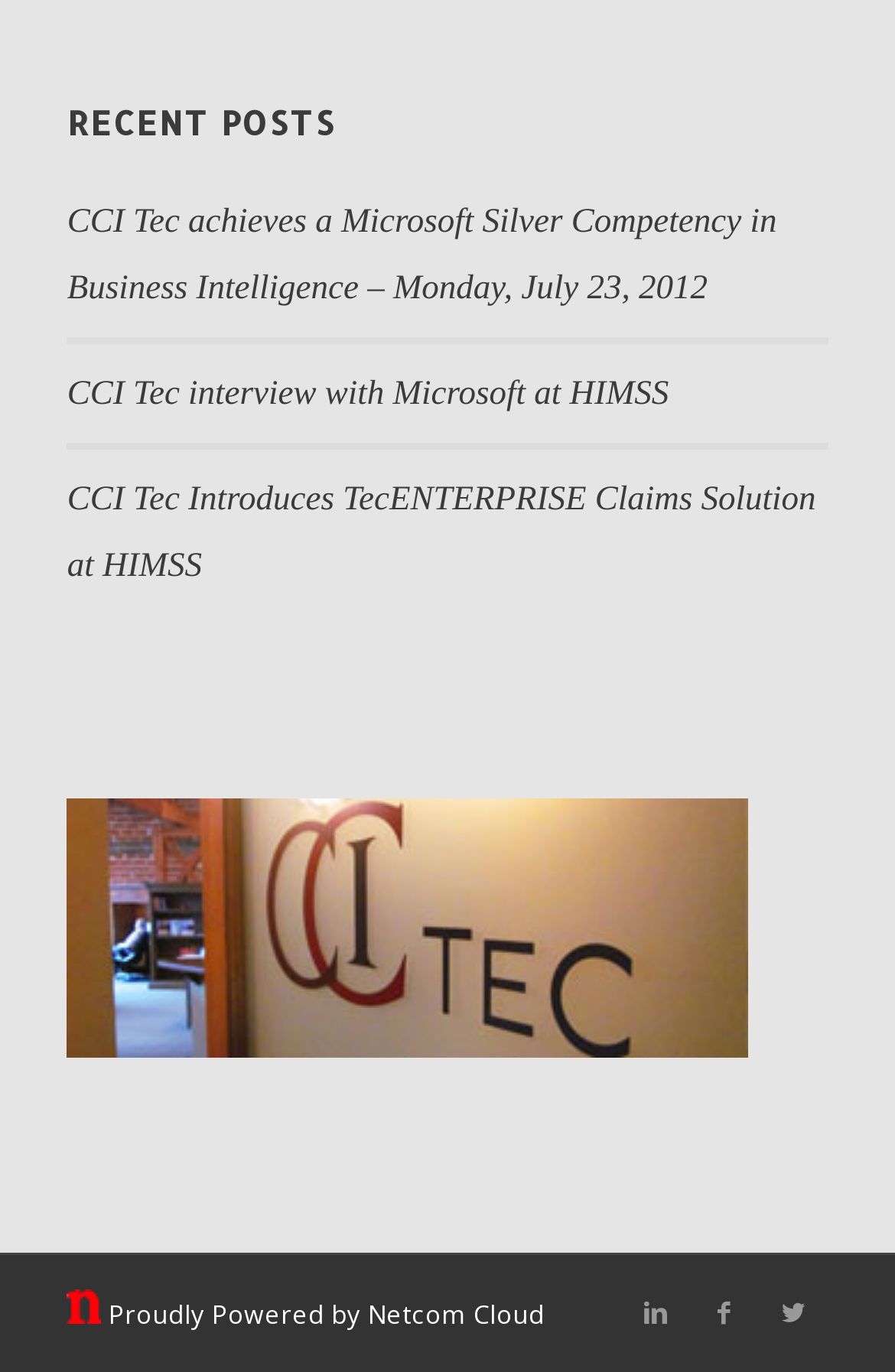Provide a brief response to the question below using one word or phrase:
What is the position of the 'Netcom' image?

Top-left